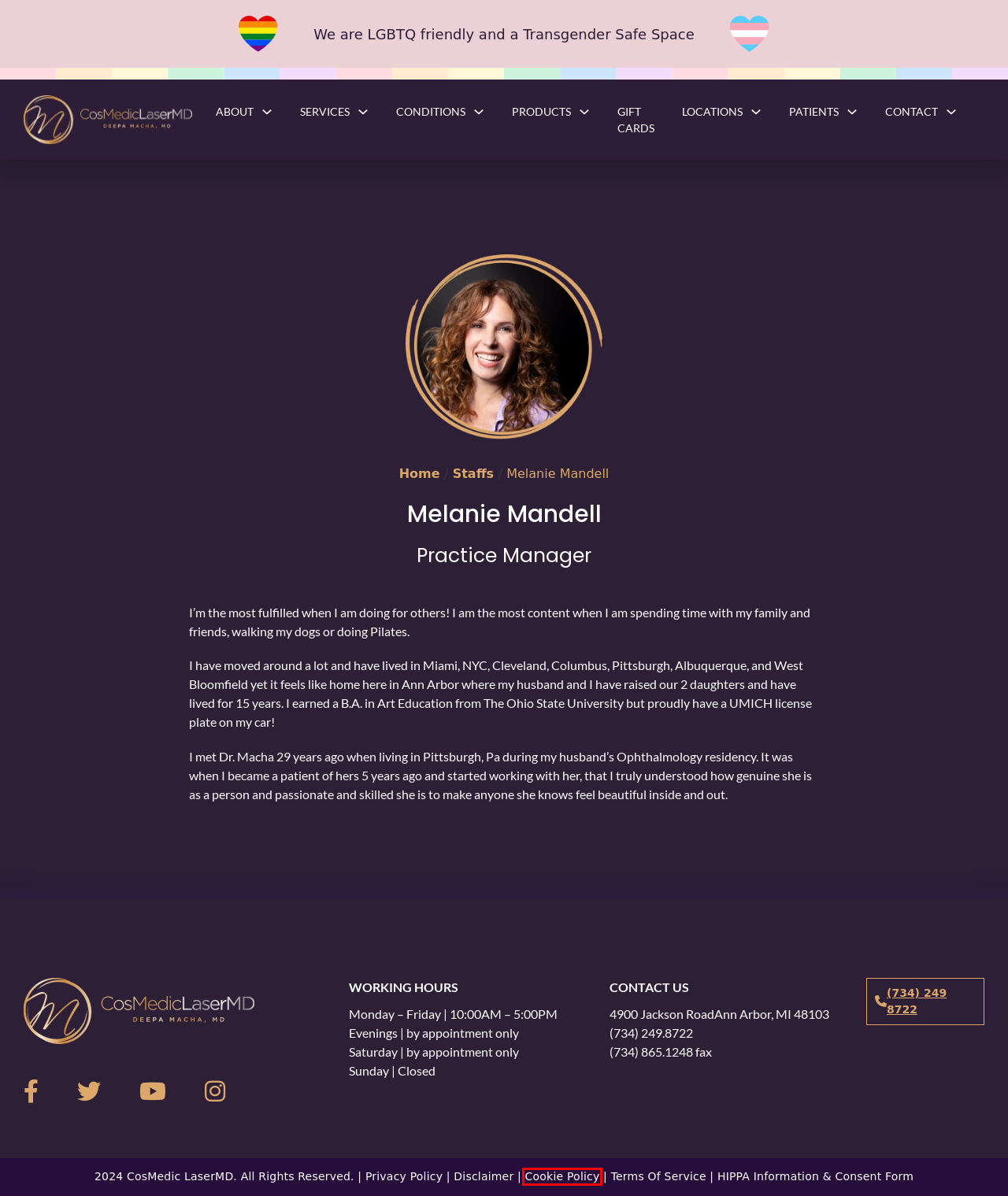A screenshot of a webpage is given, featuring a red bounding box around a UI element. Please choose the webpage description that best aligns with the new webpage after clicking the element in the bounding box. These are the descriptions:
A. Disclaimer at CosMedic LaserMD - Stay Informed, Act Confident!
B. About
C. Medical Spa Cosmedic LaserMD in Ann Arbor, MI - Enhance Your Beauty!
D. Archives: Staffs
E. Cookie Policy at CosMedic LaserMD - Know Your Digital Rights!
F. Contact CosMedic LaserMD - Reach Out for Your Beauty Needs!
G. Privacy Policy at CosMedic LaserMD - Be Informed, Stay Secure!
H. Gift Card at CosMedic LaserMD - Give the Gift of Beauty!

E